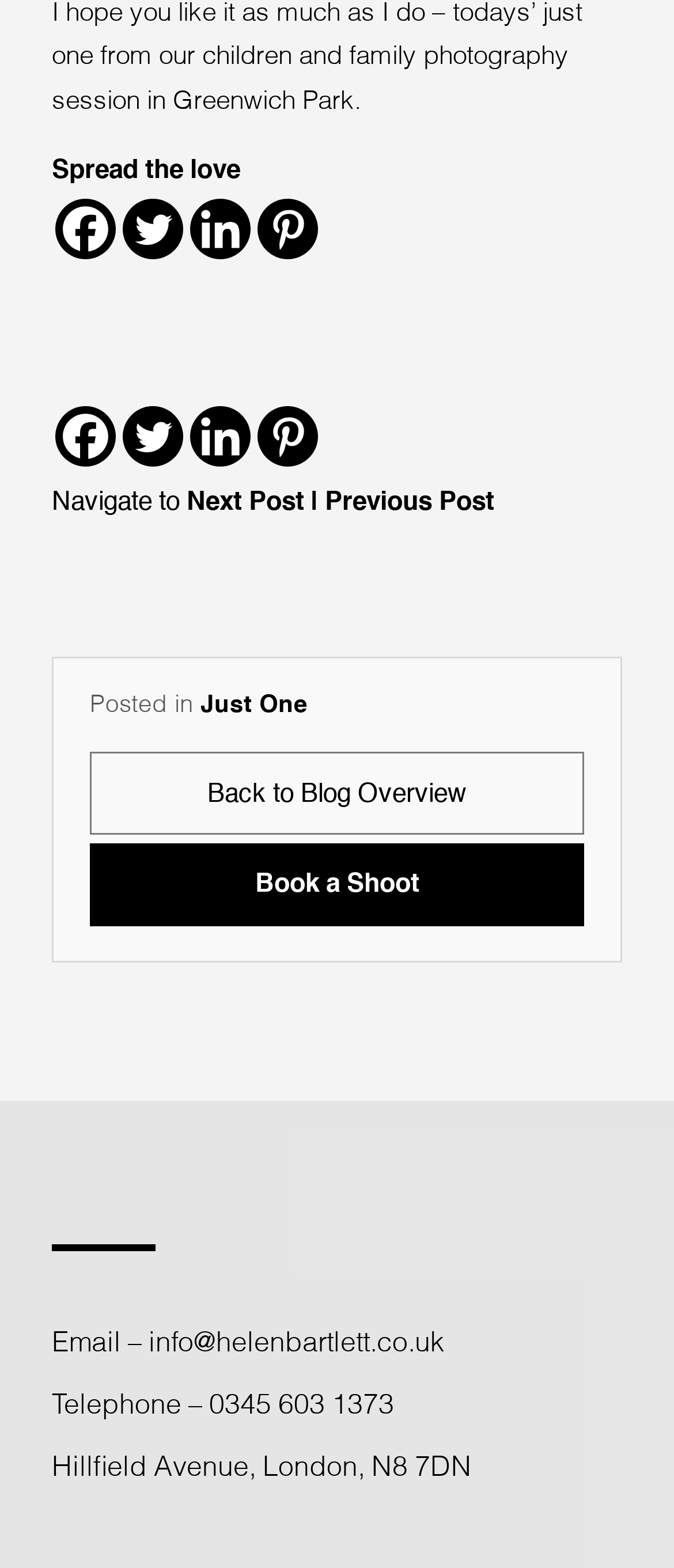How many navigation options are available?
Based on the image, provide a one-word or brief-phrase response.

4